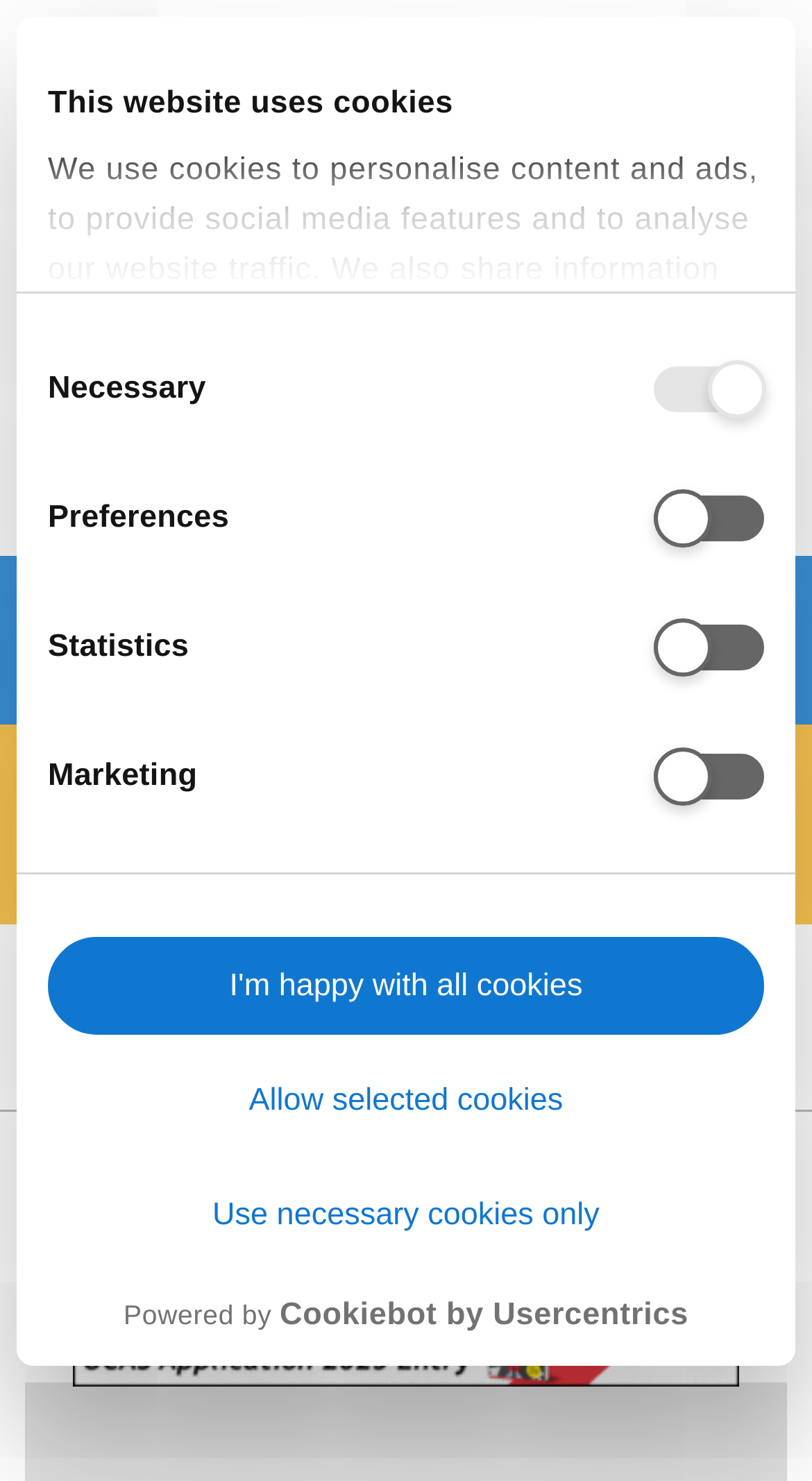Please identify the bounding box coordinates of the region to click in order to complete the given instruction: "Search for apprenticeships and graduate jobs". The coordinates should be four float numbers between 0 and 1, i.e., [left, top, right, bottom].

[0.031, 0.399, 0.969, 0.472]